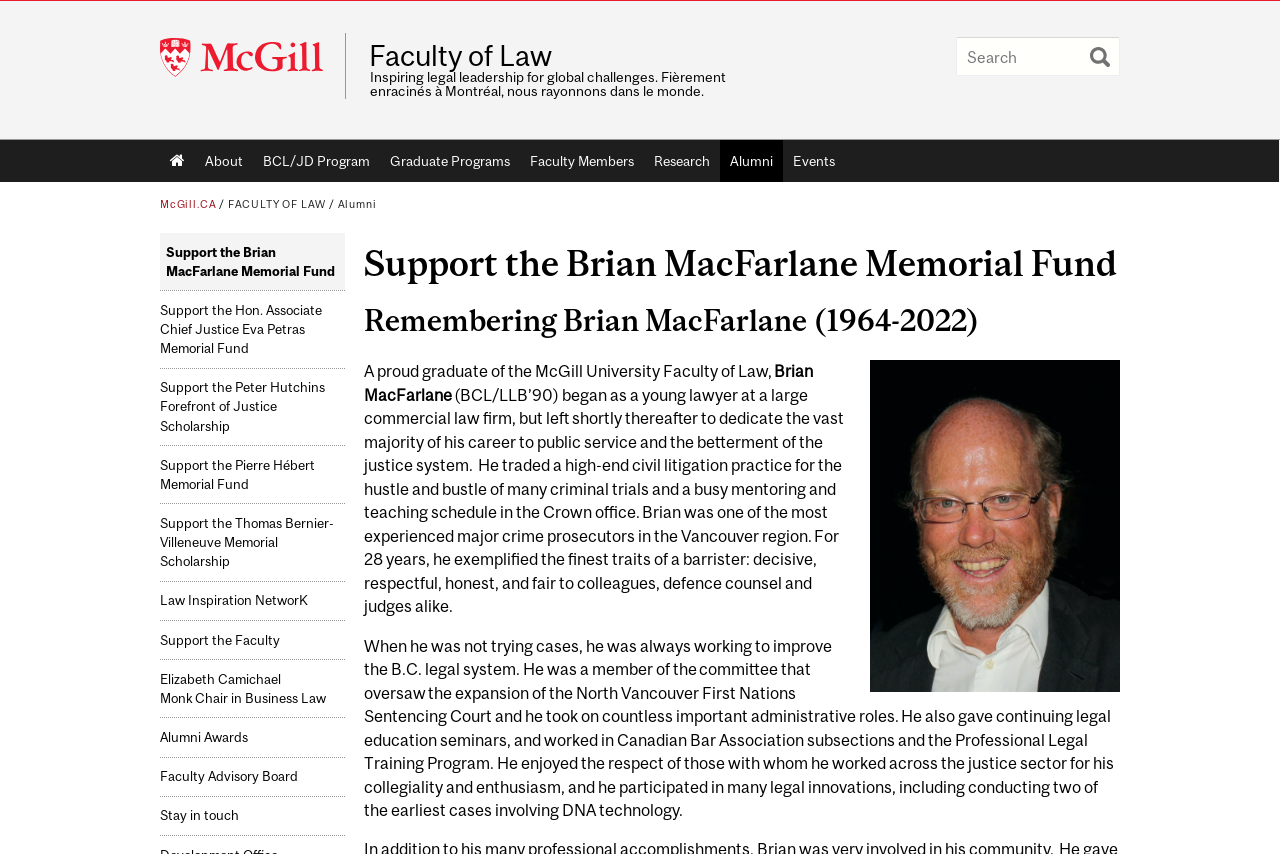Please identify the bounding box coordinates for the region that you need to click to follow this instruction: "Search for something".

[0.747, 0.056, 0.875, 0.077]